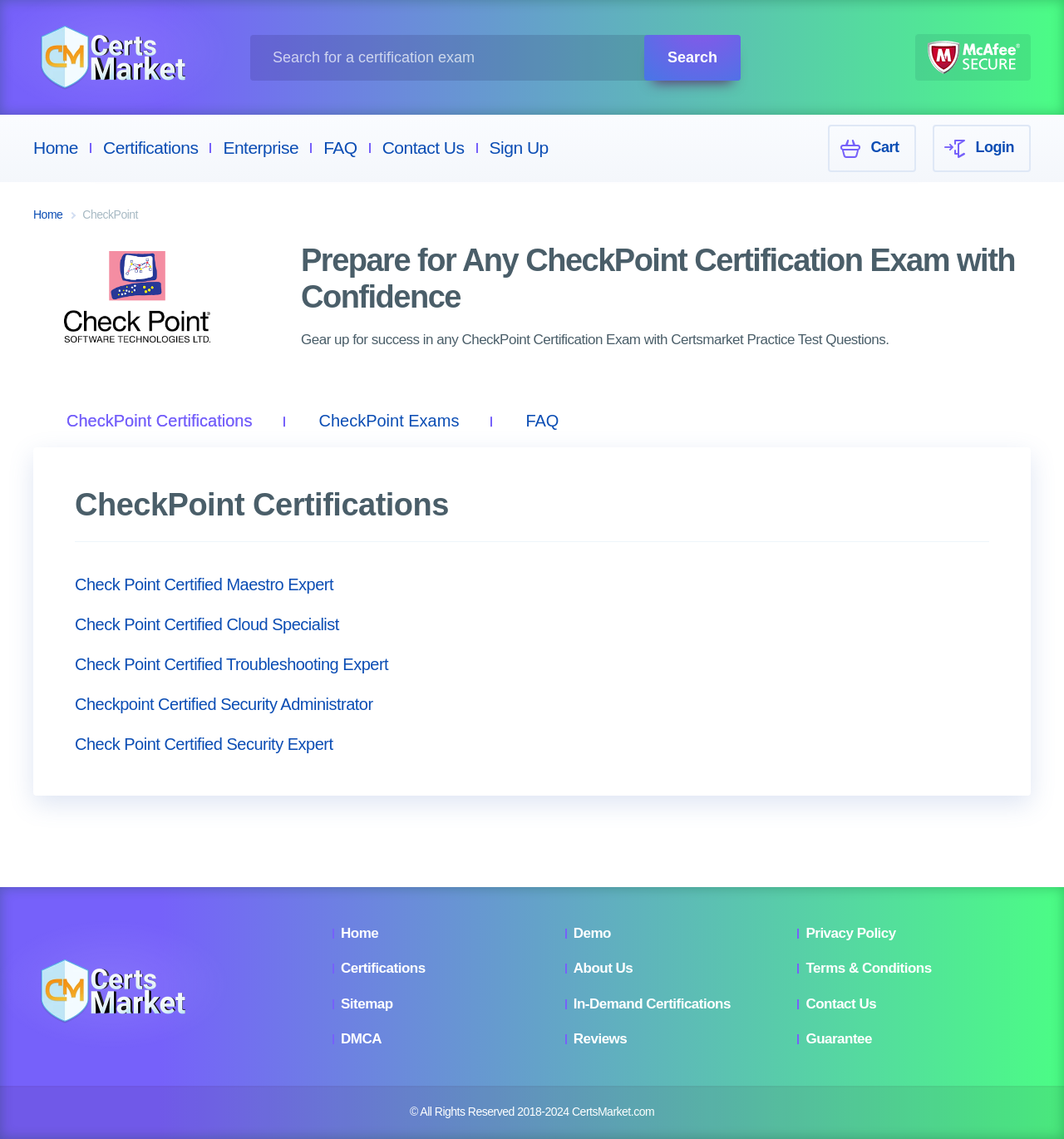Indicate the bounding box coordinates of the element that needs to be clicked to satisfy the following instruction: "Go to Home page". The coordinates should be four float numbers between 0 and 1, i.e., [left, top, right, bottom].

[0.031, 0.121, 0.073, 0.139]